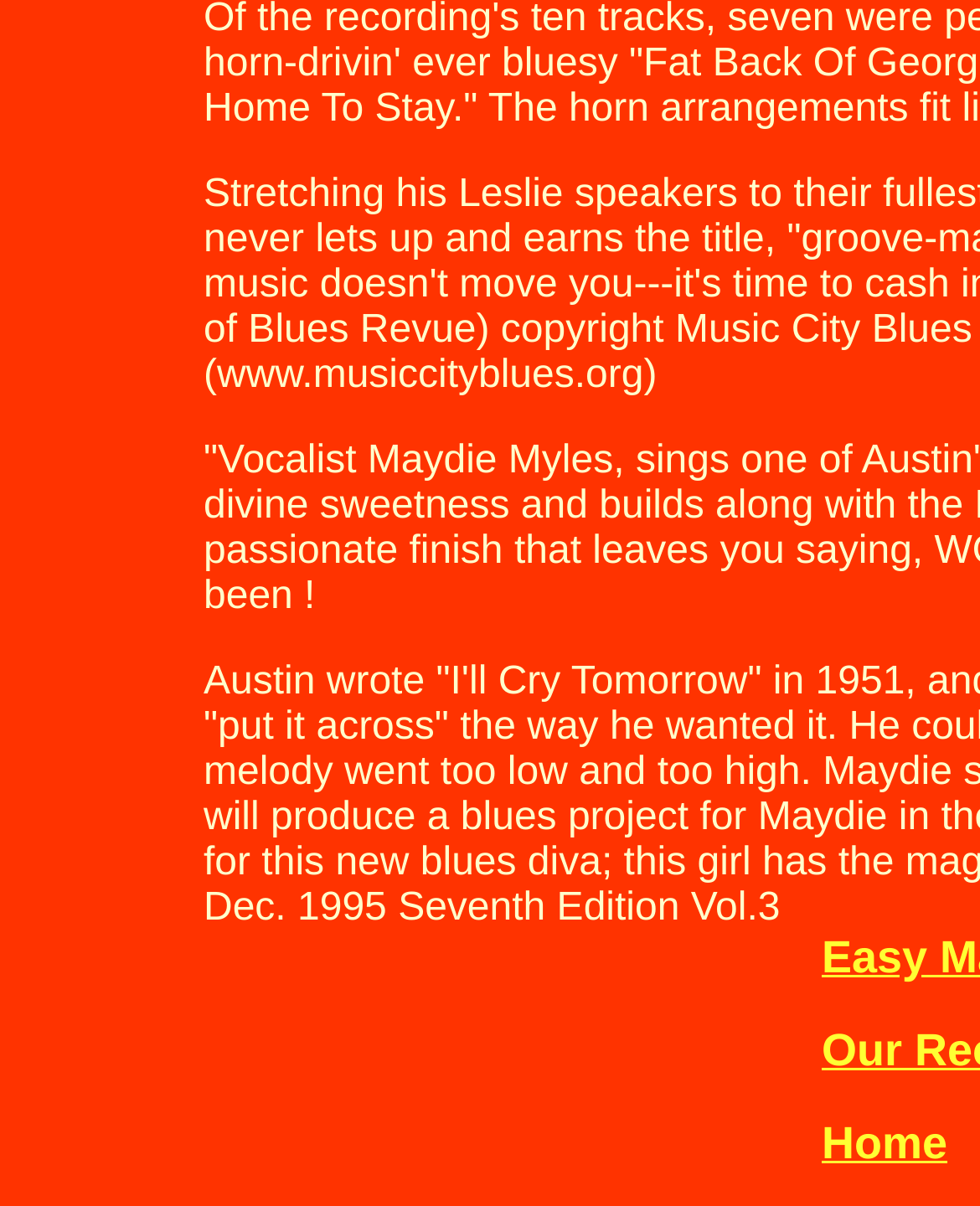Are the images at the bottom of the page identical?
Can you offer a detailed and complete answer to this question?

Although the images at the bottom of the page are contained within separate table cells, their OCR text is not provided, making it impossible to determine whether they are identical or not.